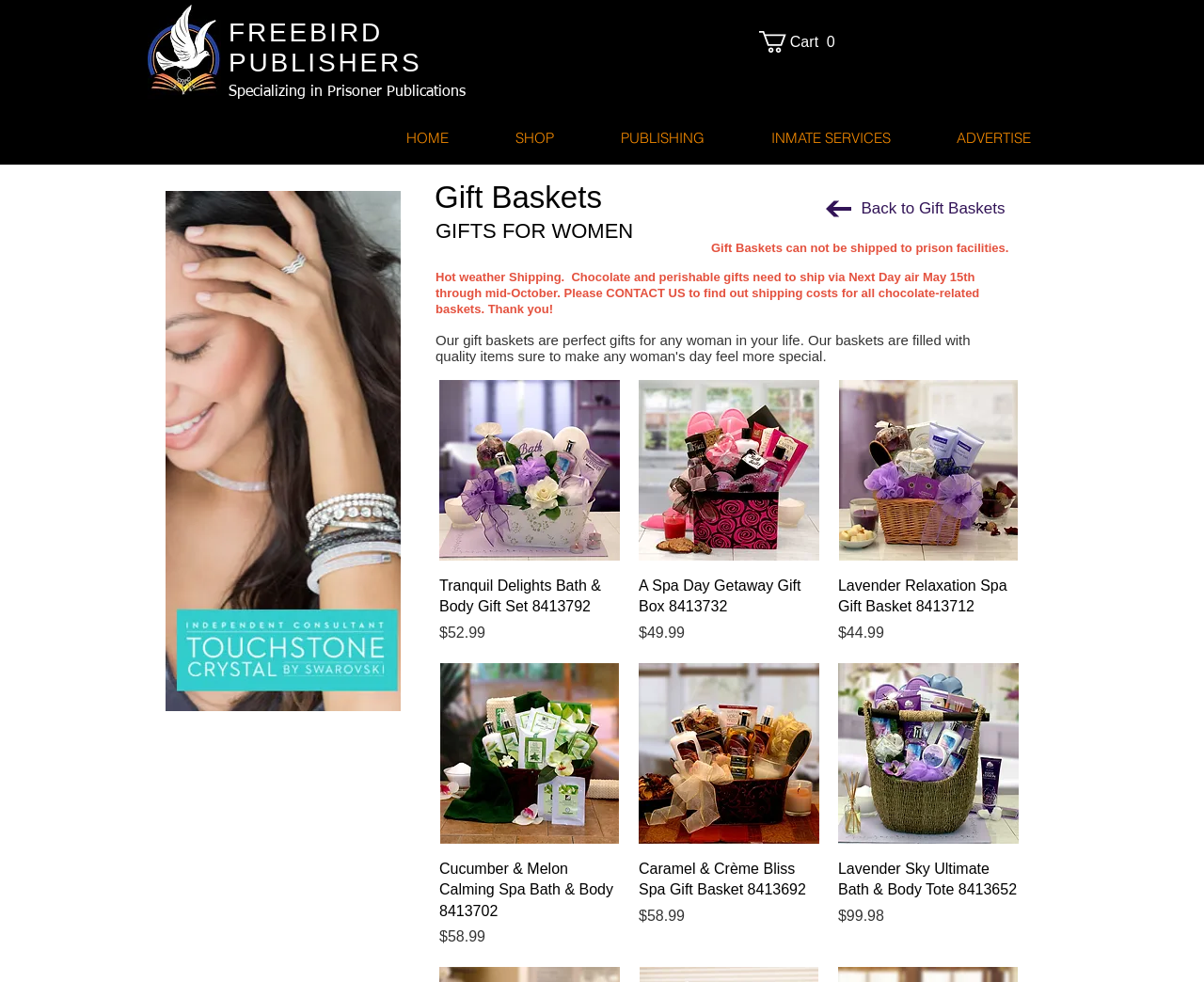Please locate the bounding box coordinates of the region I need to click to follow this instruction: "Go to the 'SHOP' page".

[0.4, 0.124, 0.488, 0.157]